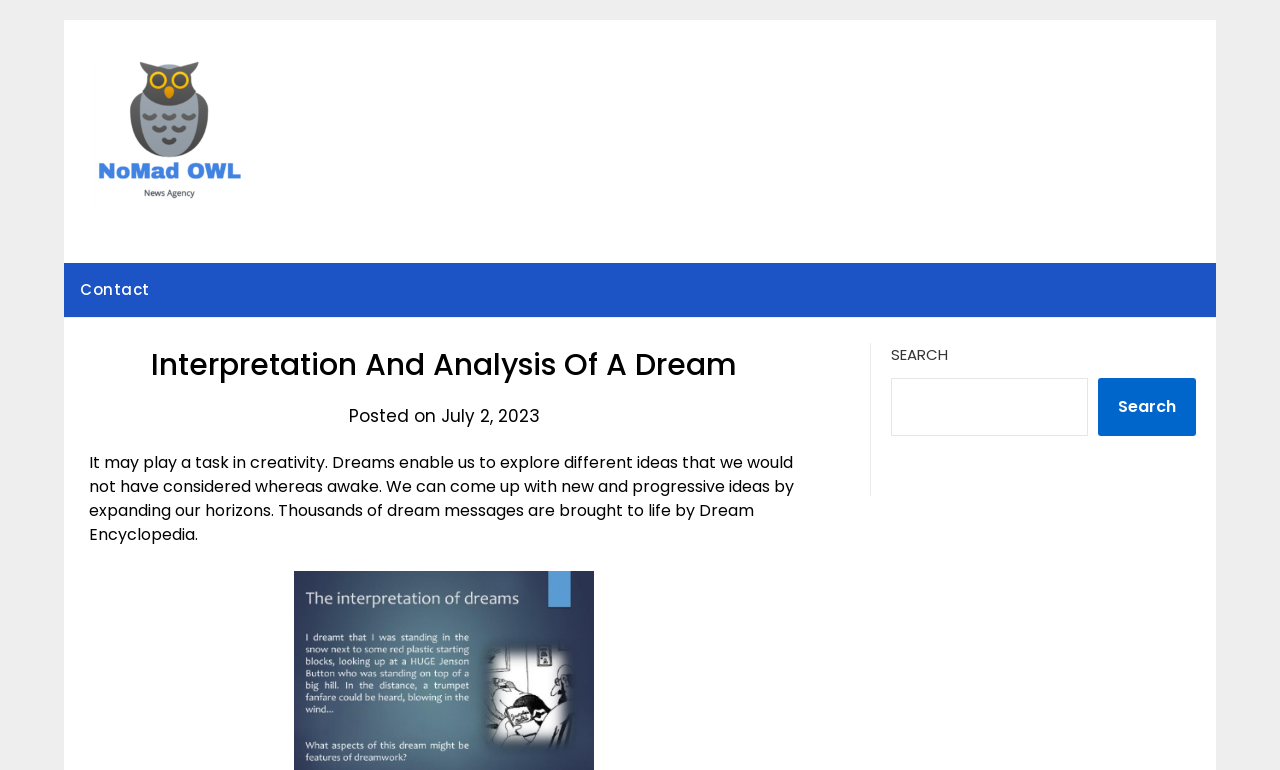Using the provided description: "Login Link", find the bounding box coordinates of the corresponding UI element. The output should be four float numbers between 0 and 1, in the format [left, top, right, bottom].

None